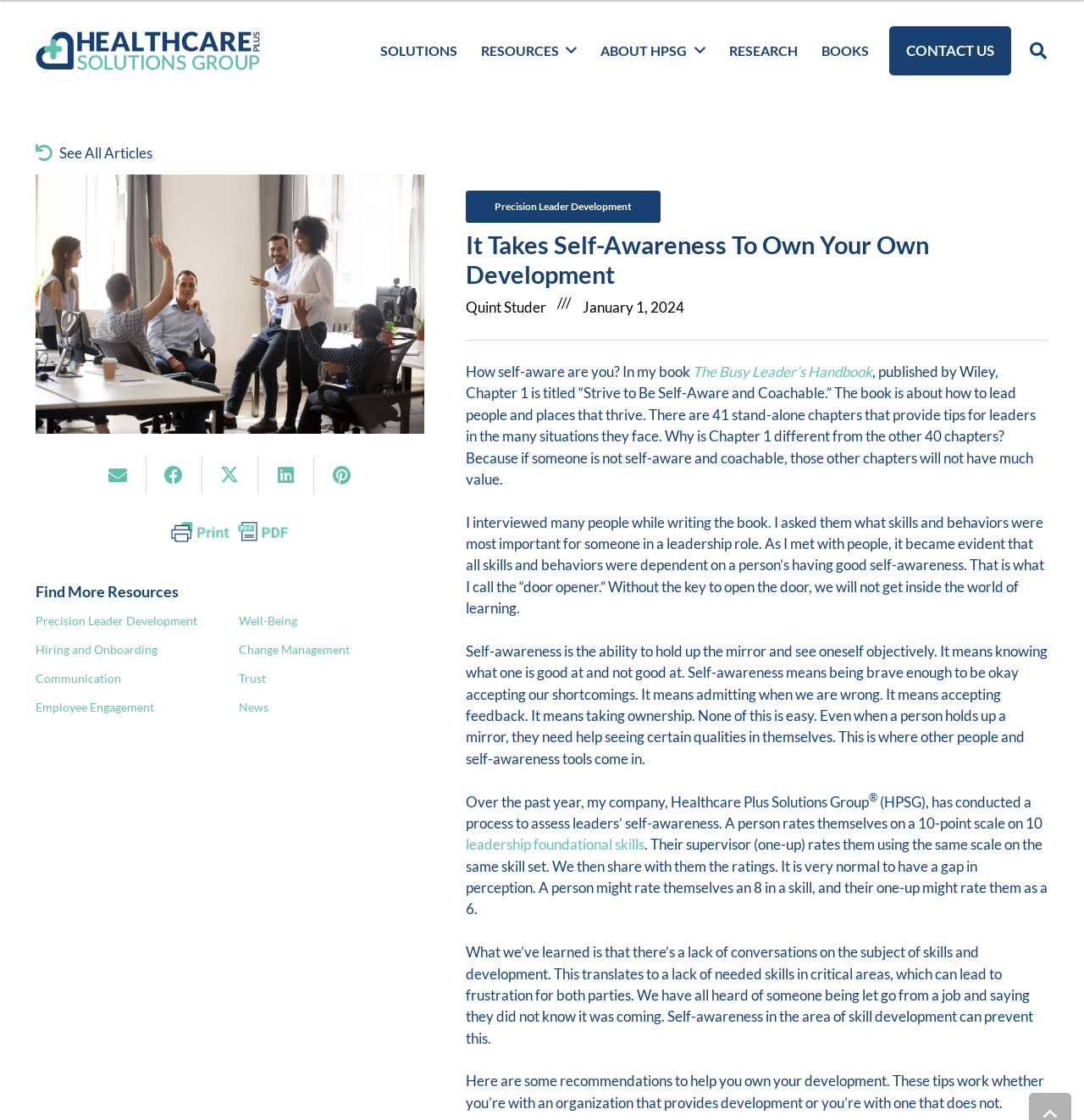Please identify the bounding box coordinates of the element on the webpage that should be clicked to follow this instruction: "Explore 'RESOURCES'". The bounding box coordinates should be given as four float numbers between 0 and 1, formatted as [left, top, right, bottom].

[0.433, 0.0, 0.543, 0.091]